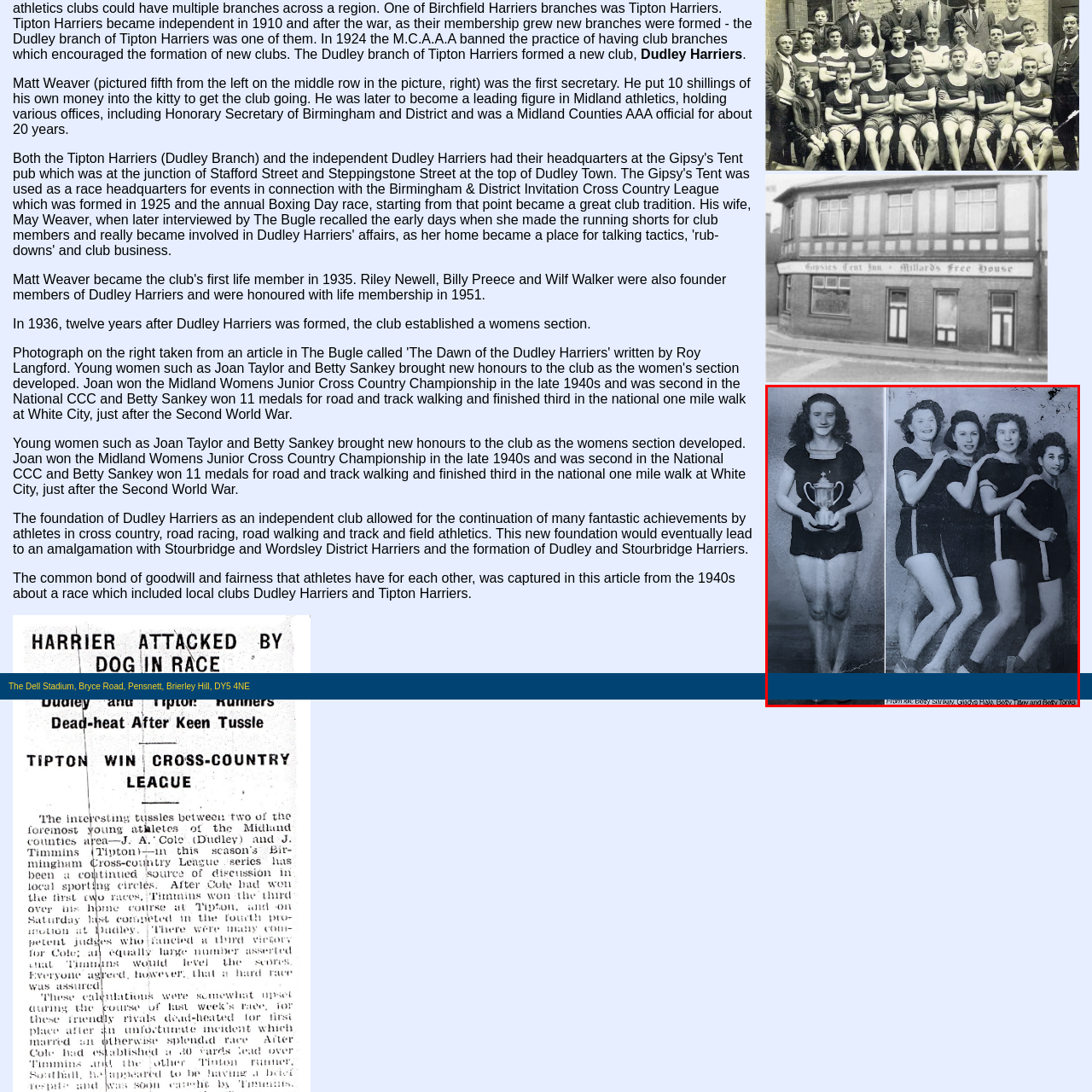What is the woman on the left holding?
Carefully look at the image inside the red bounding box and answer the question in a detailed manner using the visual details present.

According to the caption, the woman on the left is proudly holding a trophy, which symbolizes her success in athletics.